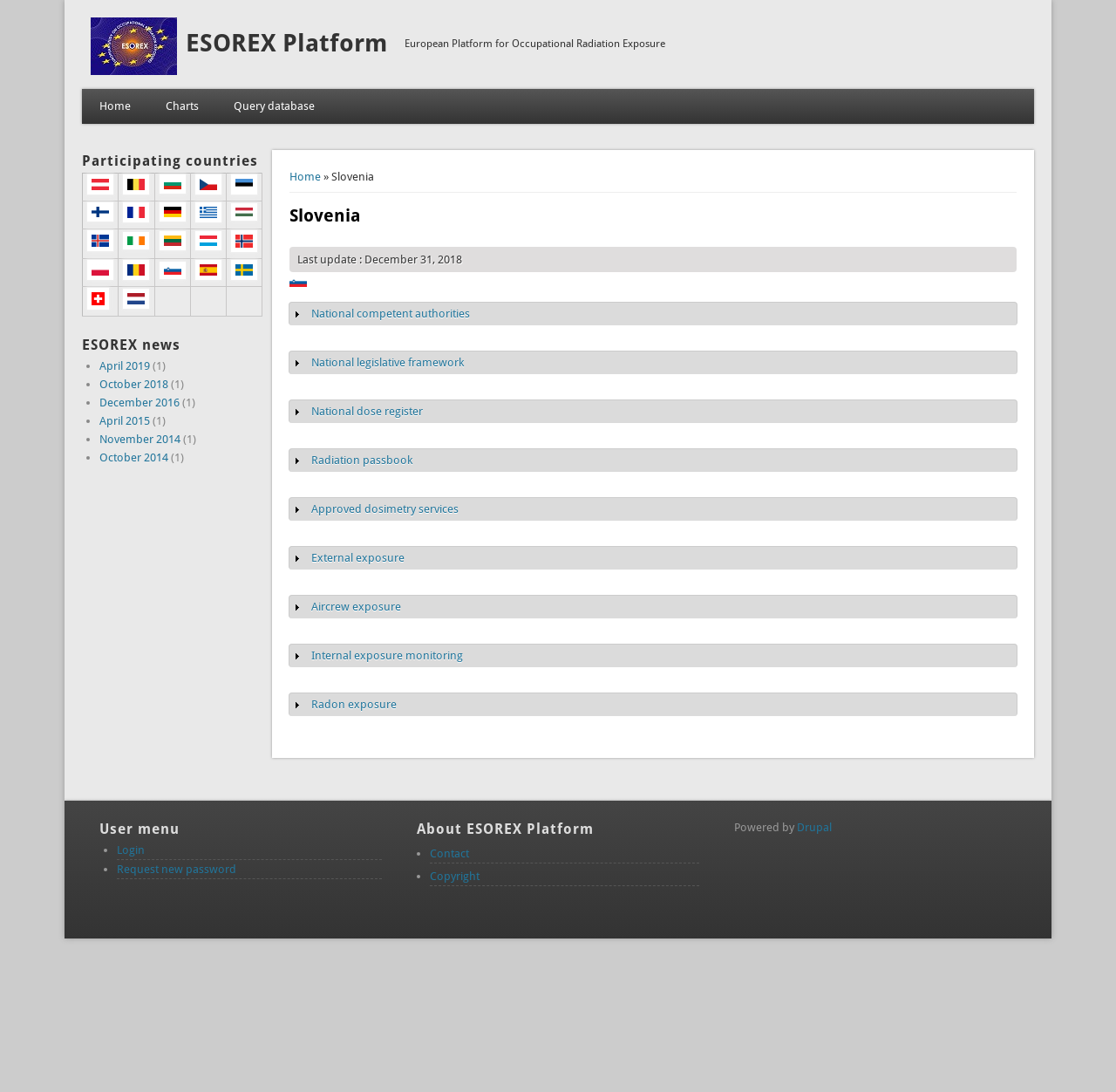Describe every aspect of the webpage comprehensively.

The webpage is about the ESOREX Platform in Slovenia. At the top, there is a navigation bar with links to "Home", "Charts", and "Query database". Below the navigation bar, there is a heading that reads "ESOREX Platform" and a link to the same page. 

To the right of the heading, there is a static text that reads "European Platform for Occupational Radiation Exposure". Below this text, there is a section that displays the current location, which is "Slovenia". 

The main content of the page is divided into two sections. On the left, there is a table that lists participating countries, including Austria, Belgium, Bulgaria, and others. Each country is represented by a flag and a link to its respective page. 

On the right, there is a section that provides information about Slovenia, including the last update date, a Slovenian flag, and several groups of links related to national competent authorities, legislative frameworks, dose registers, and more. Each group has a heading and a link to show more information. 

At the bottom of the page, there is a complementary section that lists more participating countries in a table format, similar to the one on the left.